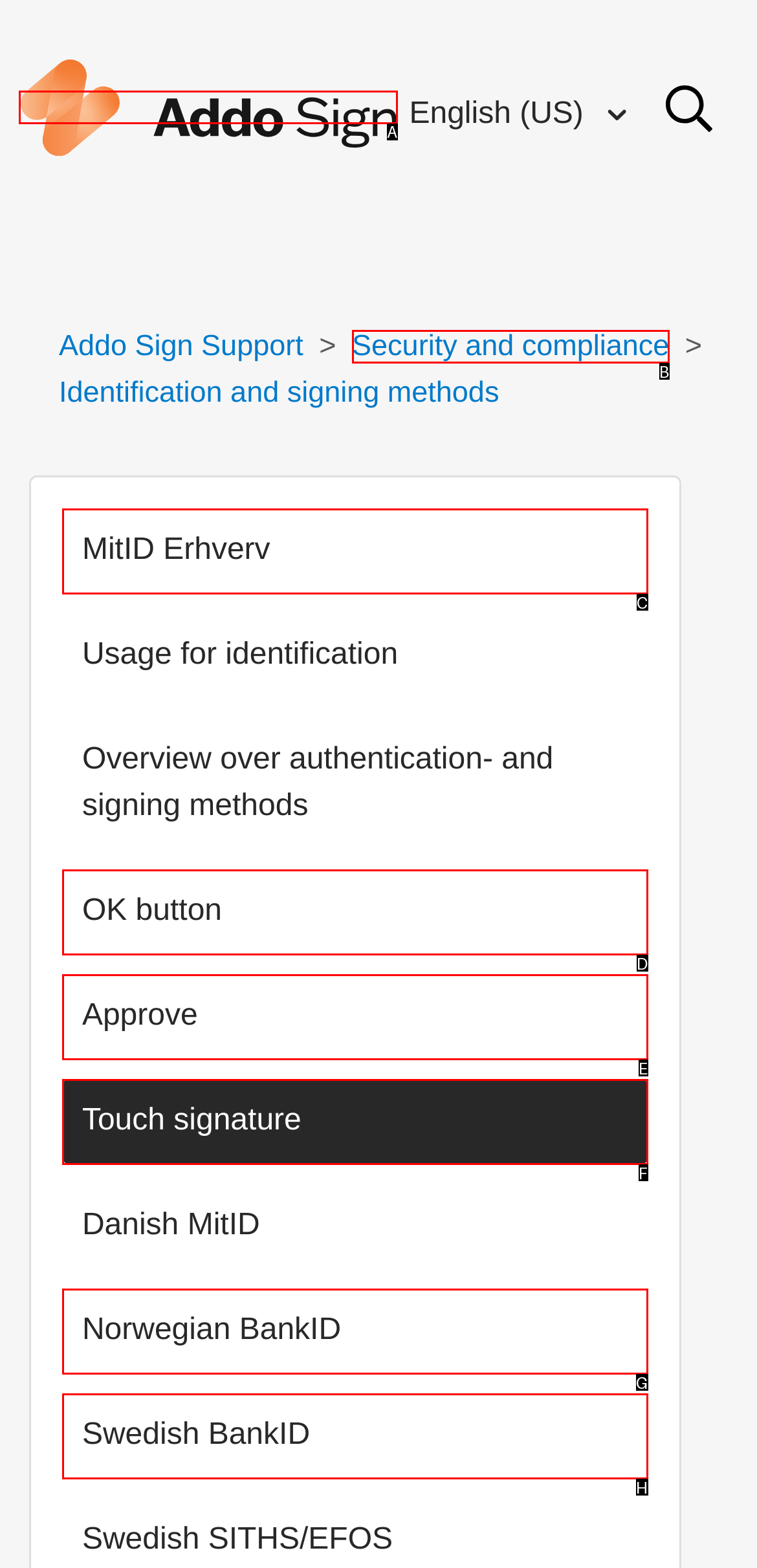Identify the HTML element that matches the description: Touch signature
Respond with the letter of the correct option.

F